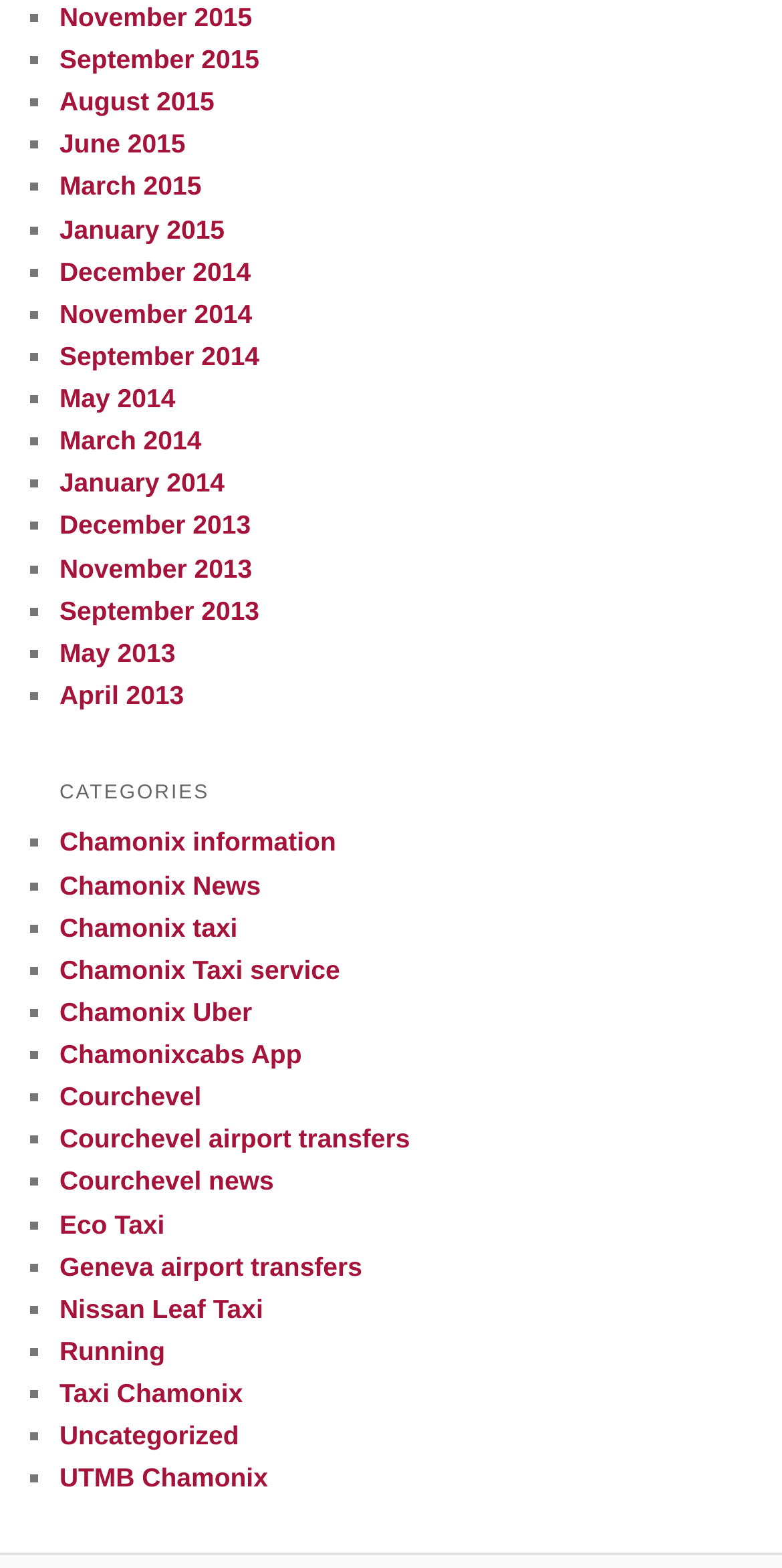Locate the bounding box coordinates of the element's region that should be clicked to carry out the following instruction: "Check UTMB Chamonix". The coordinates need to be four float numbers between 0 and 1, i.e., [left, top, right, bottom].

[0.076, 0.933, 0.343, 0.952]